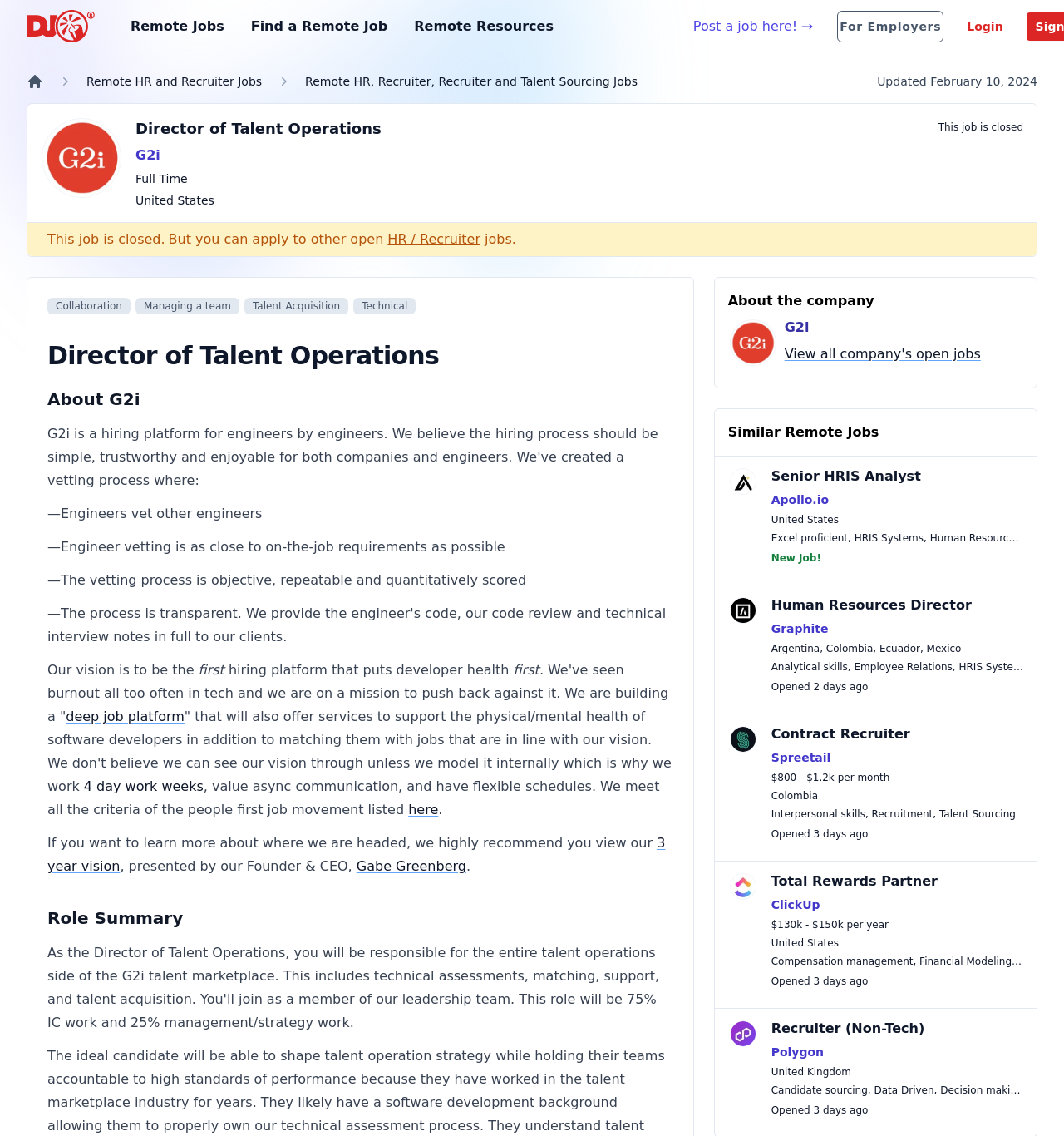Respond to the question below with a concise word or phrase:
What is the location of the job posting?

United States